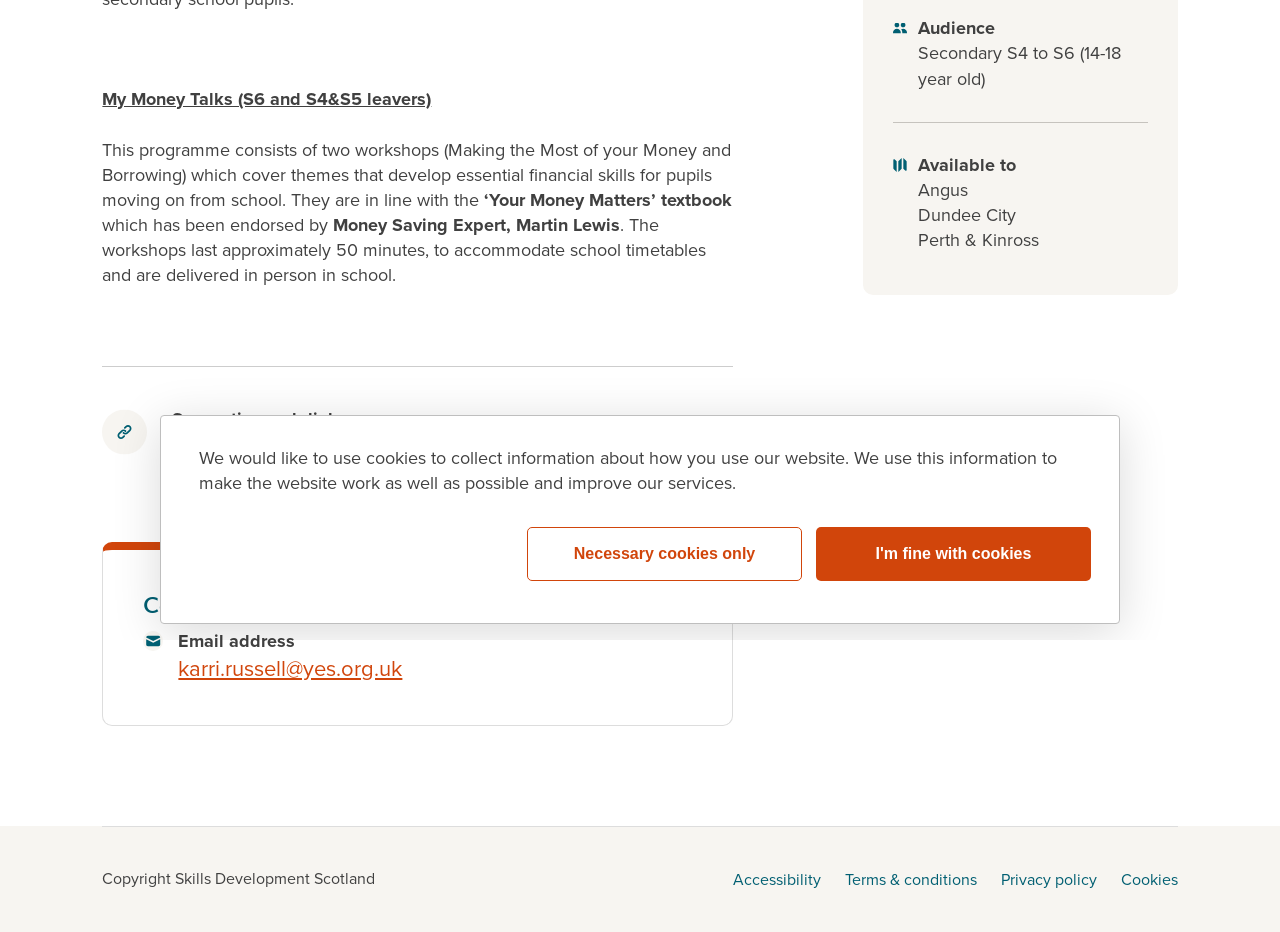Return the bounding box coordinates of the UI element that corresponds to this description: "Privacy policy". The coordinates must be given as four float numbers in the range of 0 and 1, [left, top, right, bottom].

[0.782, 0.931, 0.857, 0.956]